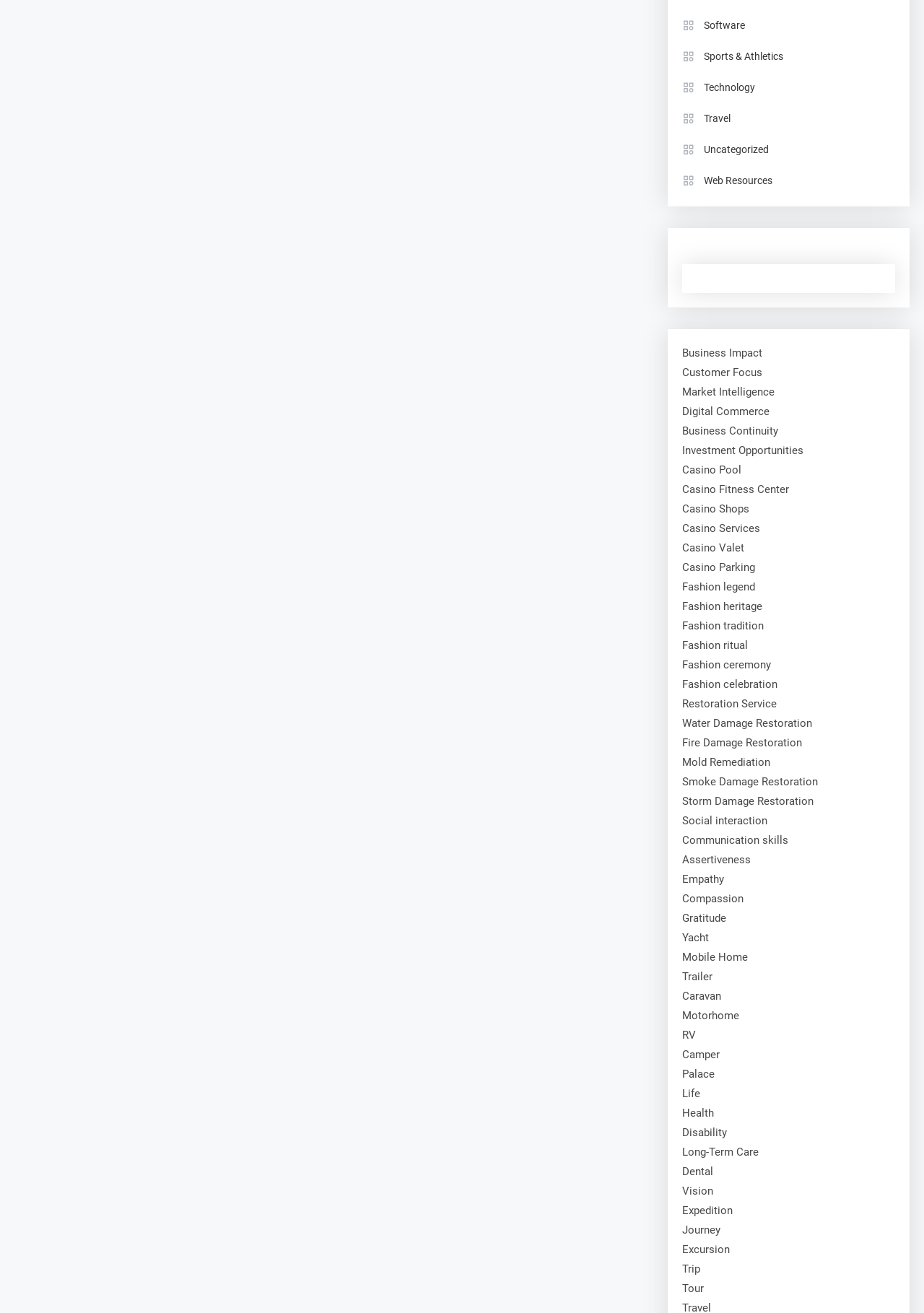What are the categories of software? From the image, respond with a single word or brief phrase.

Software